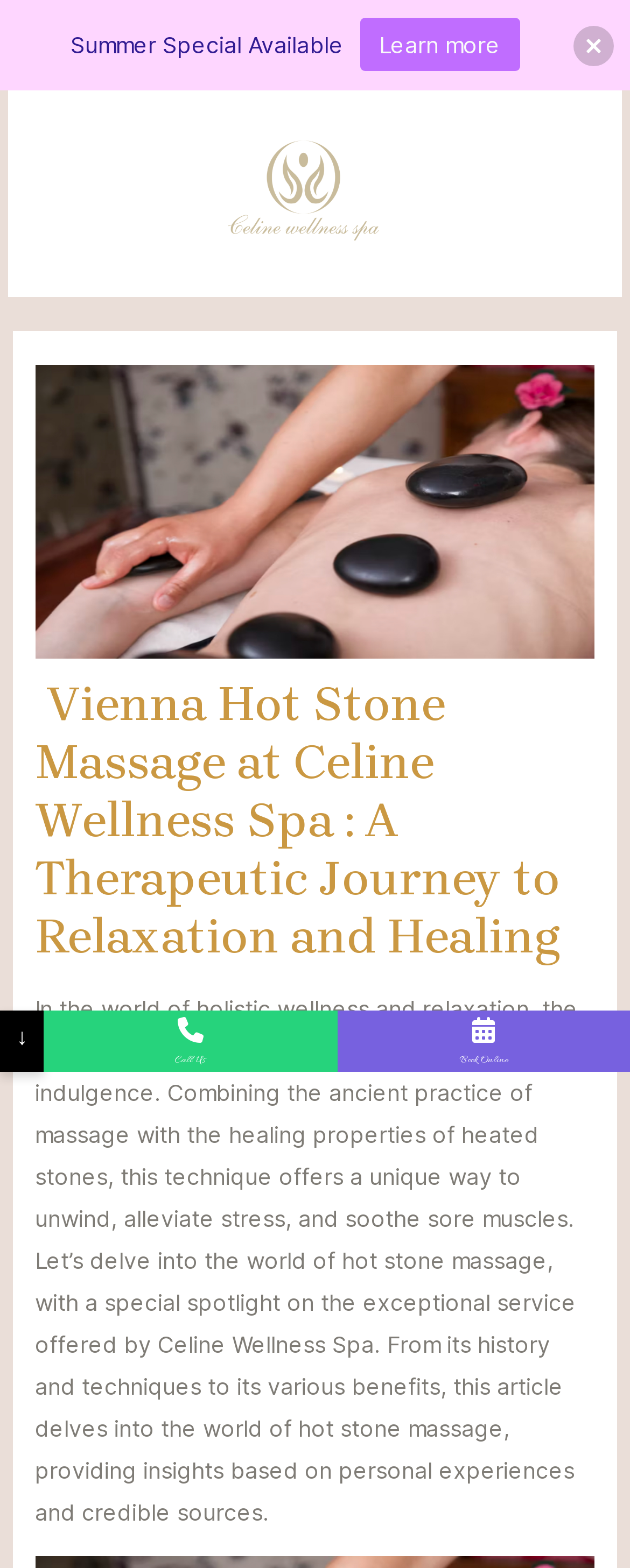Answer the question in one word or a short phrase:
What is the topic of the article?

Hot Stone Massage